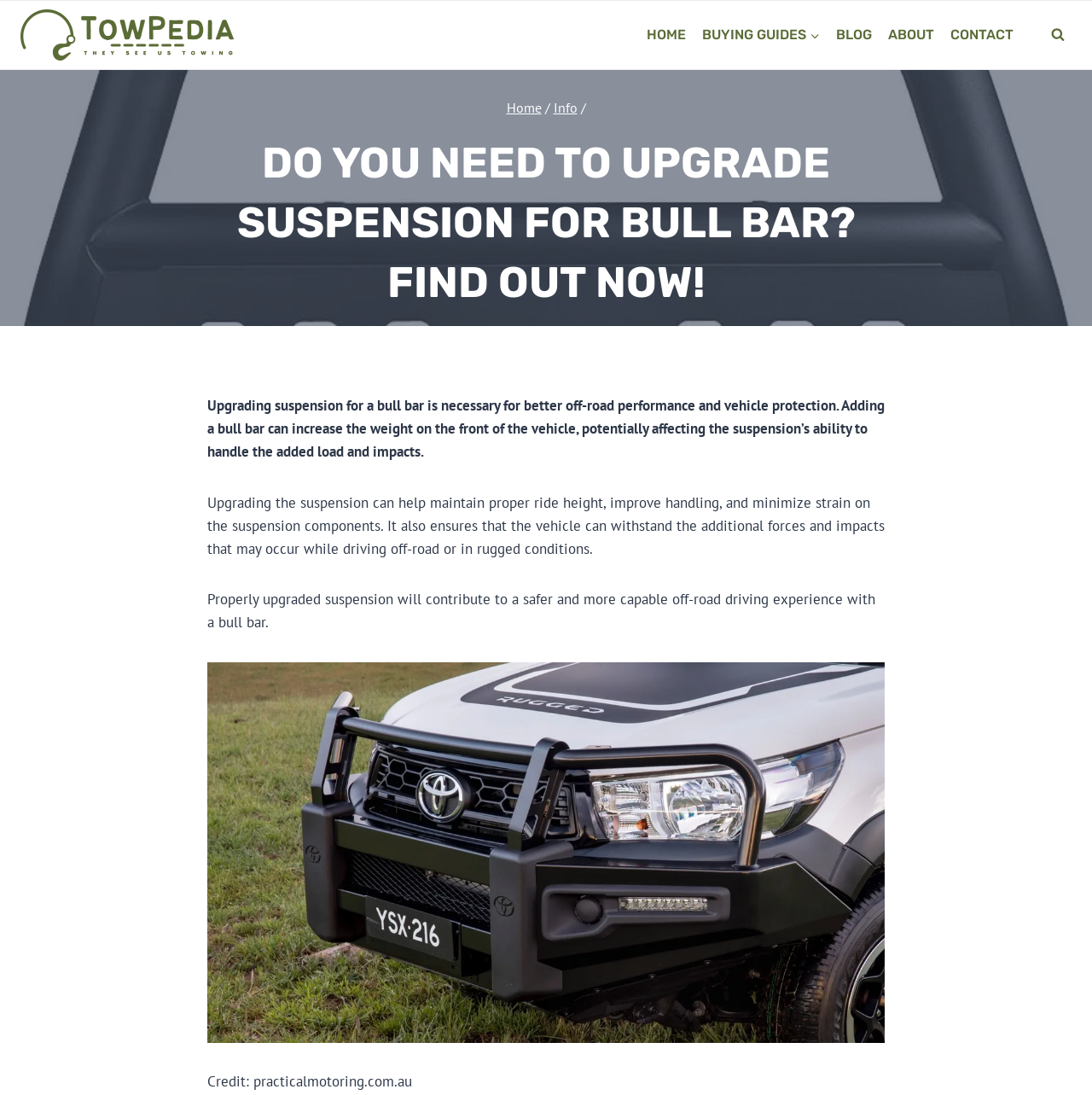Please reply to the following question with a single word or a short phrase:
How many navigation menus are on the webpage?

2